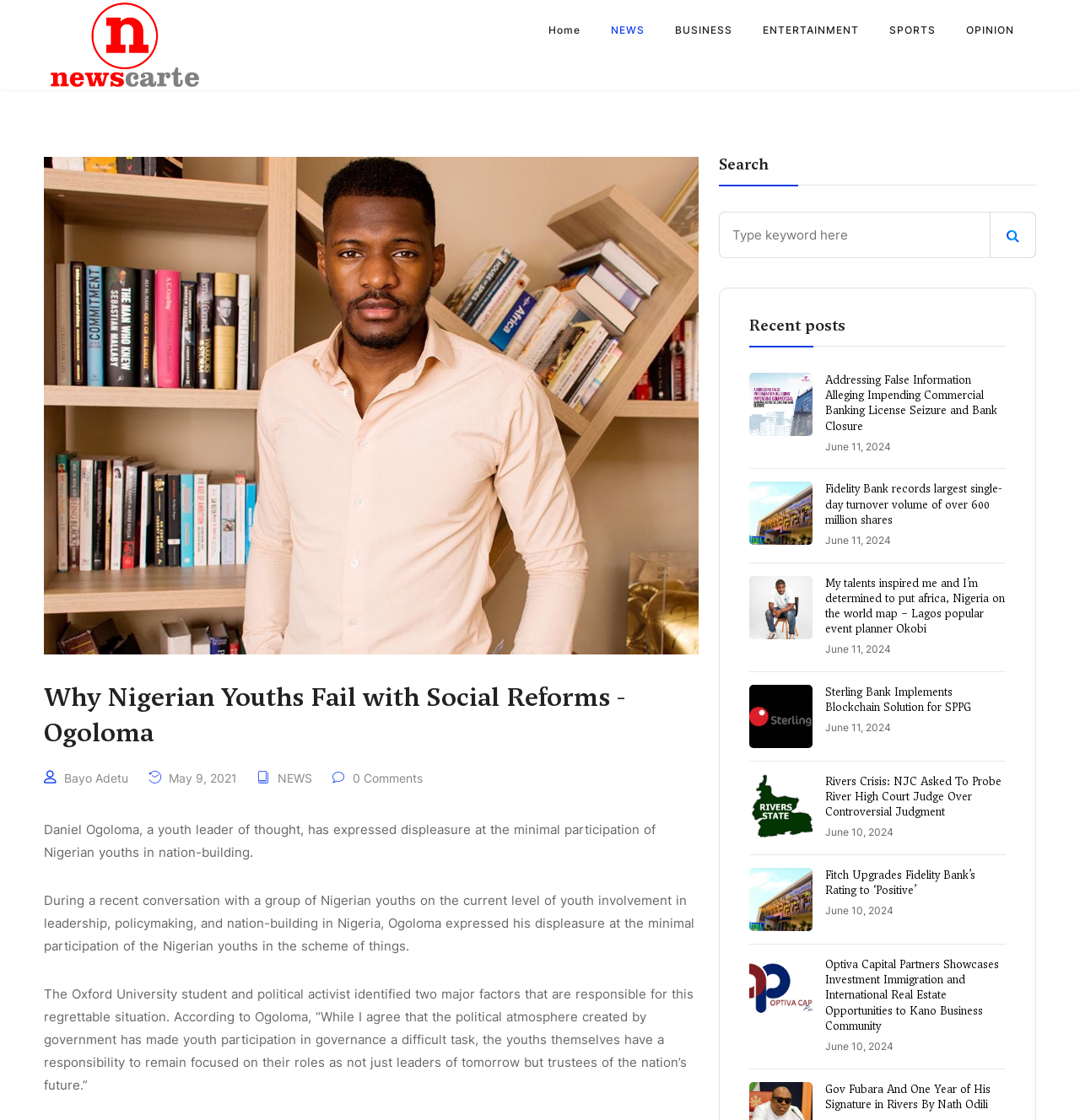Give the bounding box coordinates for the element described as: "June 10, 2024".

[0.764, 0.928, 0.827, 0.94]